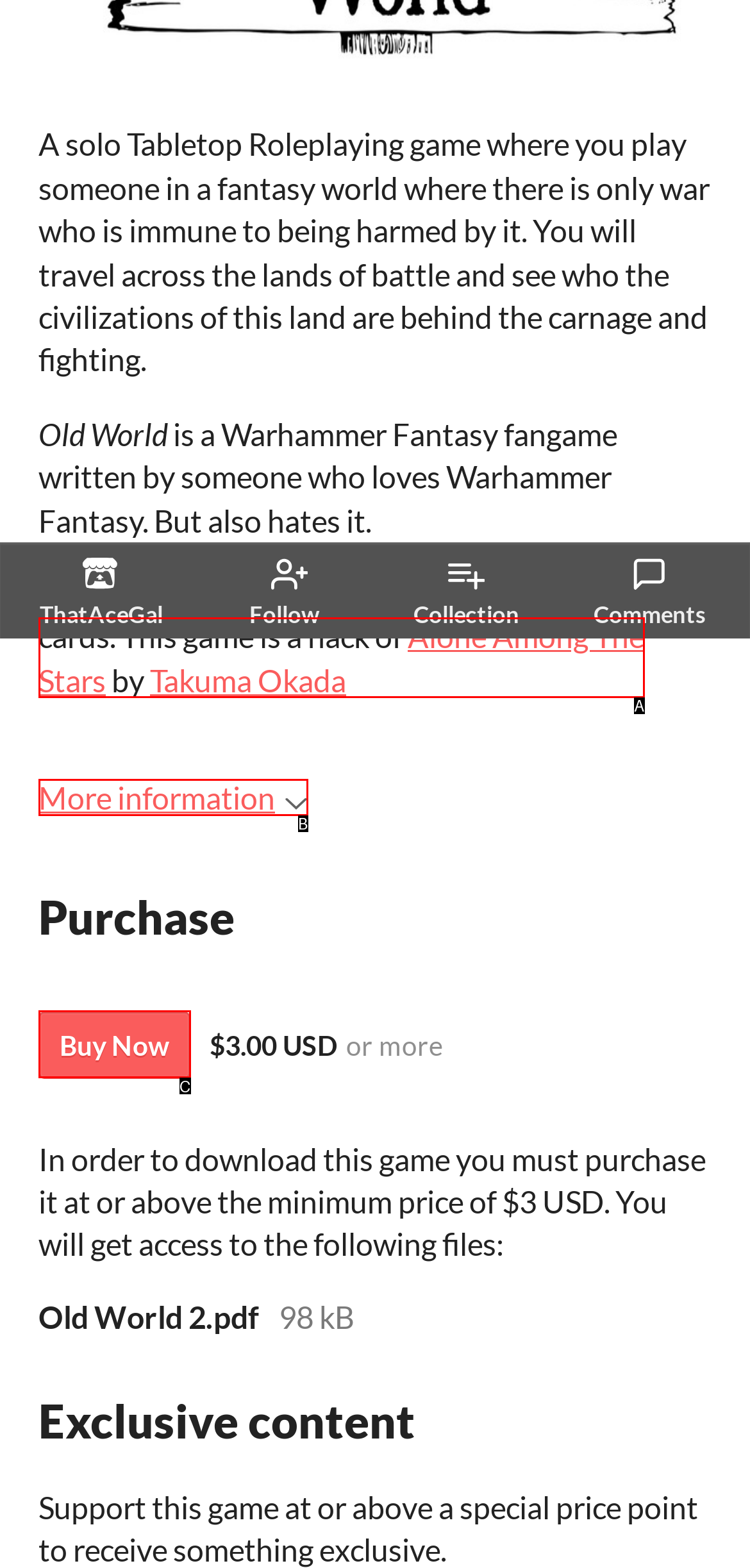Choose the option that best matches the element: Alone Among The Stars
Respond with the letter of the correct option.

A